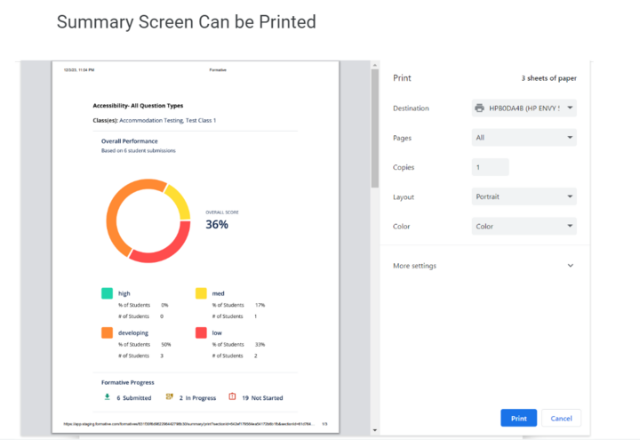What is the name of the printer selected for printing?
Examine the image and provide an in-depth answer to the question.

The destination is set to 'HP ENVY' in the print dialogue box, indicating the selected printer for printing the report.